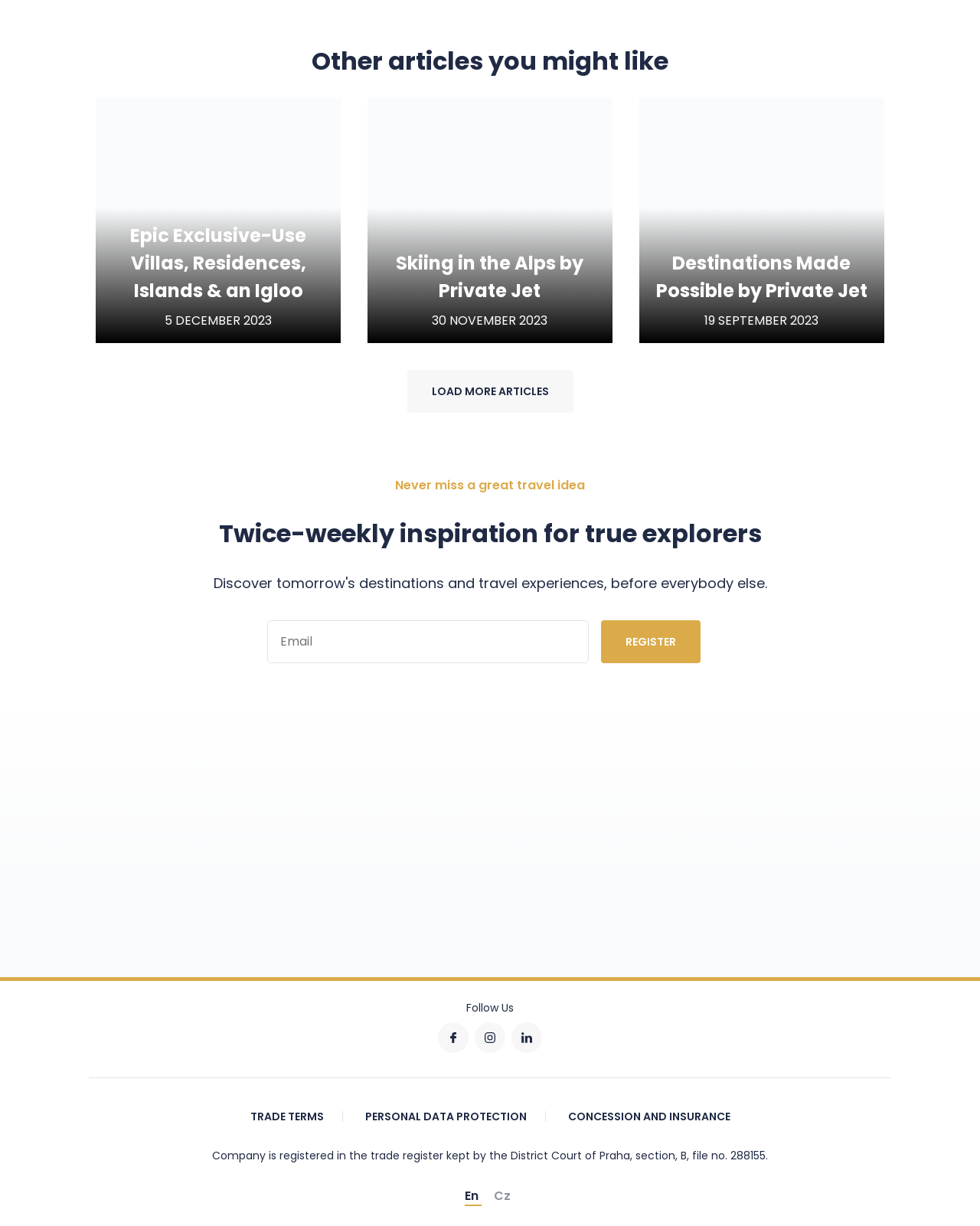Given the description: "Personal data protection", determine the bounding box coordinates of the UI element. The coordinates should be formatted as four float numbers between 0 and 1, [left, top, right, bottom].

[0.372, 0.903, 0.537, 0.918]